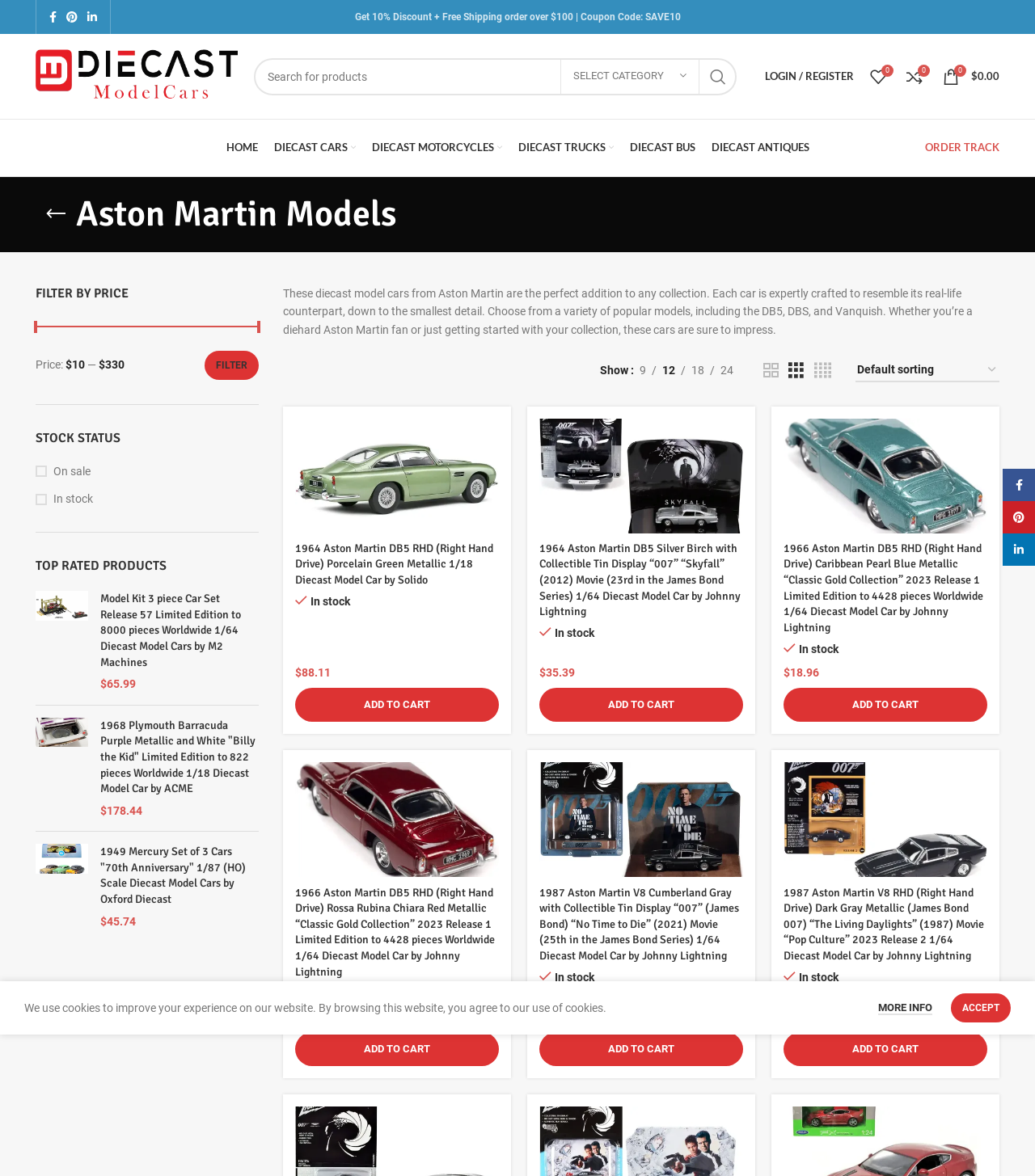Determine the bounding box coordinates of the region I should click to achieve the following instruction: "Login or register". Ensure the bounding box coordinates are four float numbers between 0 and 1, i.e., [left, top, right, bottom].

[0.731, 0.051, 0.833, 0.079]